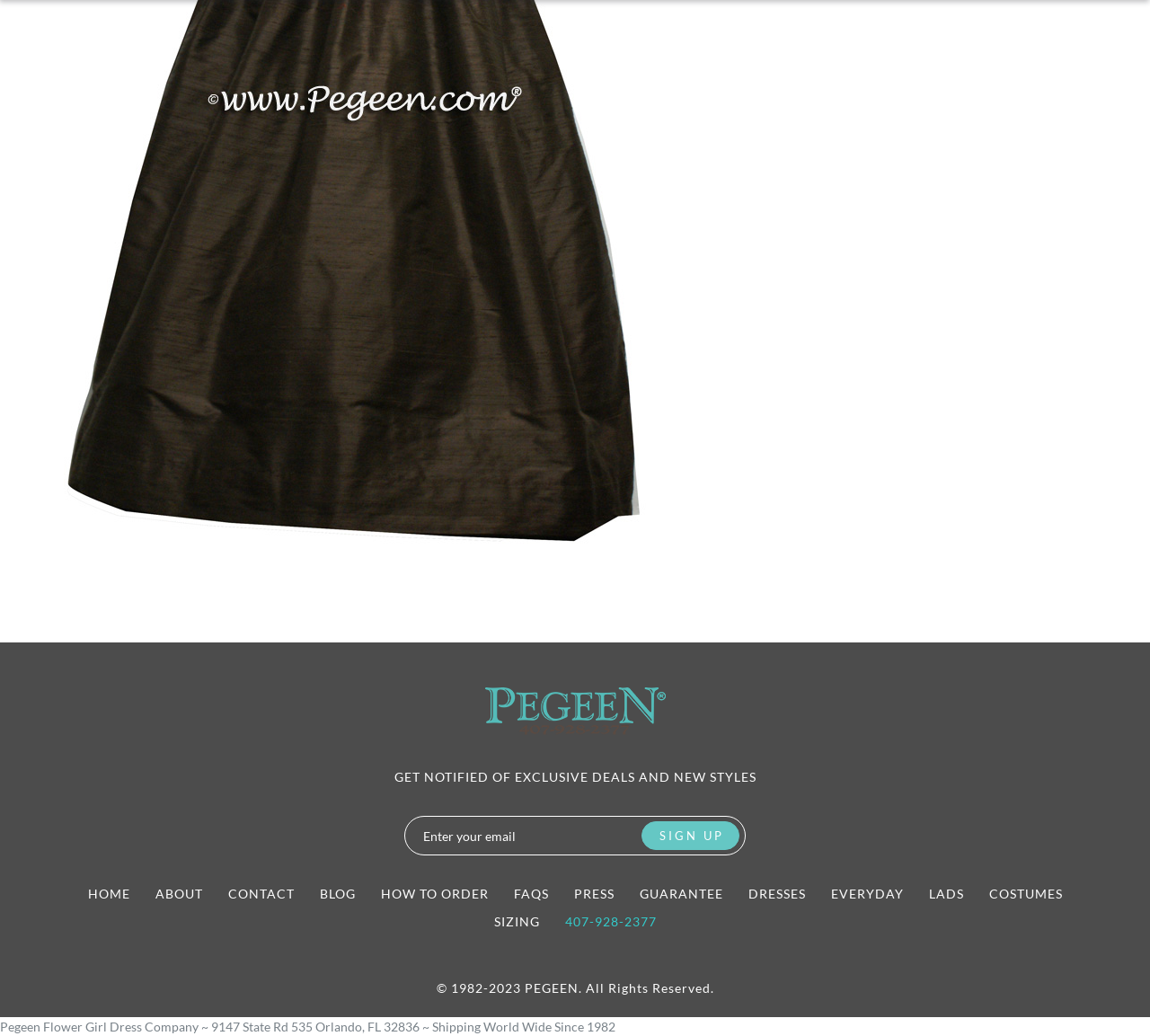Please specify the bounding box coordinates in the format (top-left x, top-left y, bottom-right x, bottom-right y), with values ranging from 0 to 1. Identify the bounding box for the UI component described as follows: Sign up

[0.558, 0.793, 0.643, 0.821]